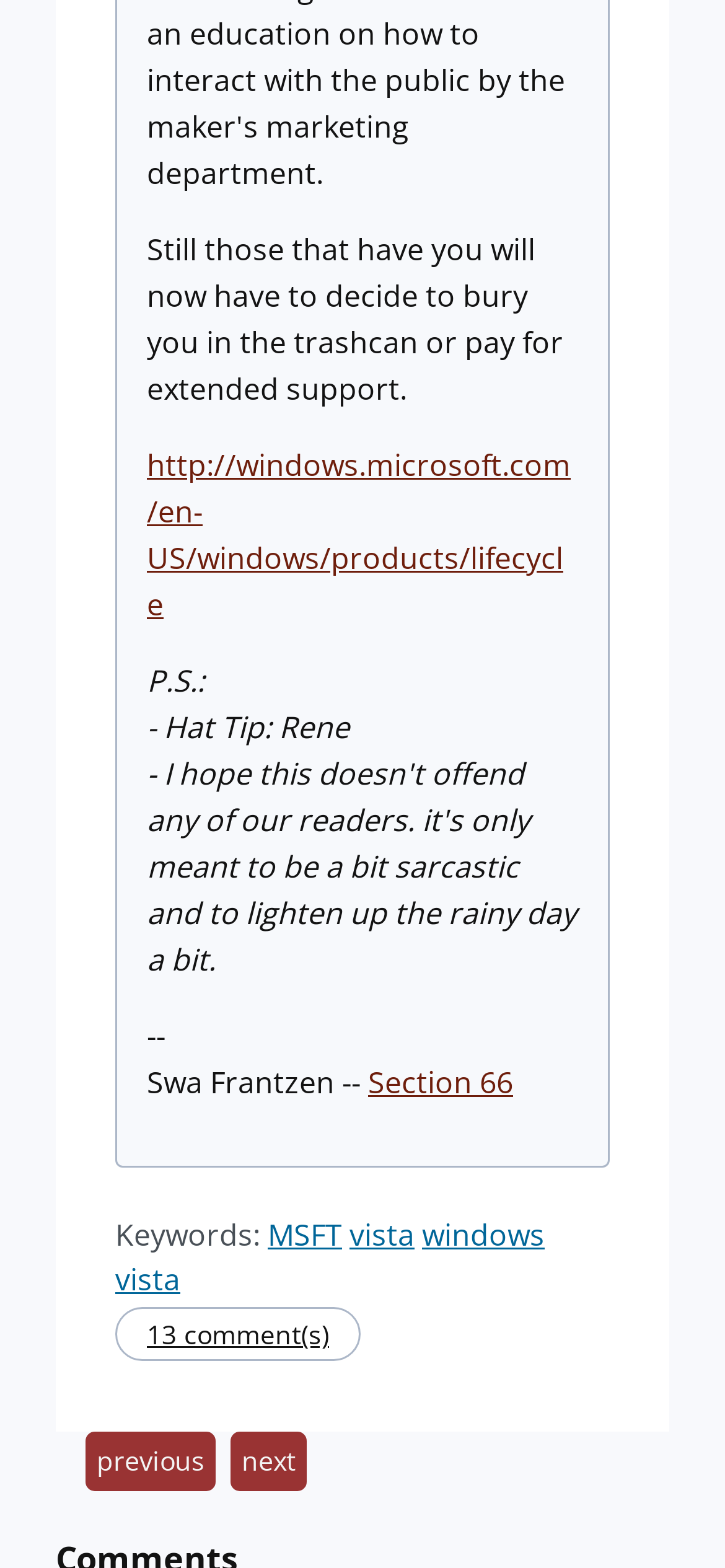Refer to the image and provide a thorough answer to this question:
What is the author's tone?

The author's tone can be inferred as sarcastic from the sentence 'Still those that have you will now have to decide to bury you in the trashcan or pay for extended support.' which has a humorous and ironic tone.